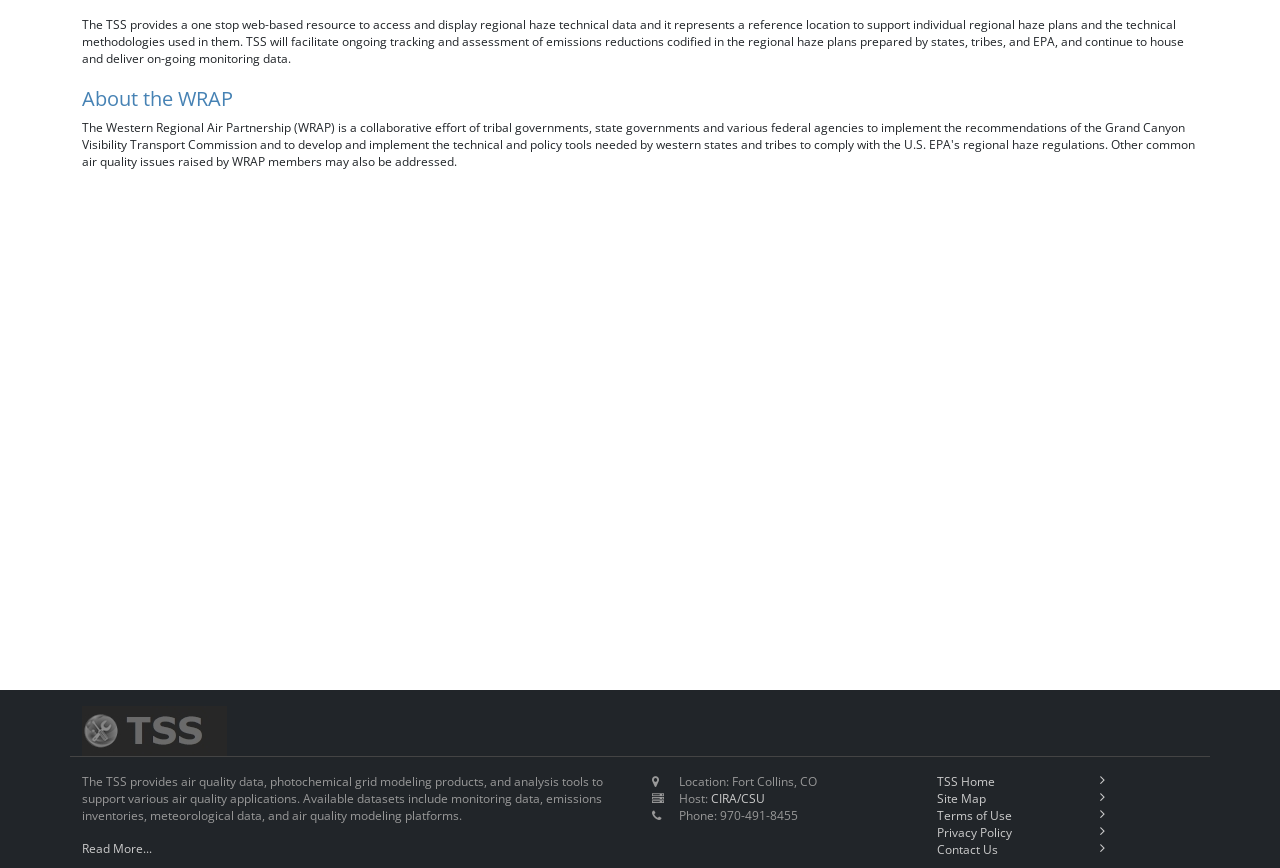Bounding box coordinates are specified in the format (top-left x, top-left y, bottom-right x, bottom-right y). All values are floating point numbers bounded between 0 and 1. Please provide the bounding box coordinate of the region this sentence describes: Terms of Use

[0.732, 0.93, 0.791, 0.949]